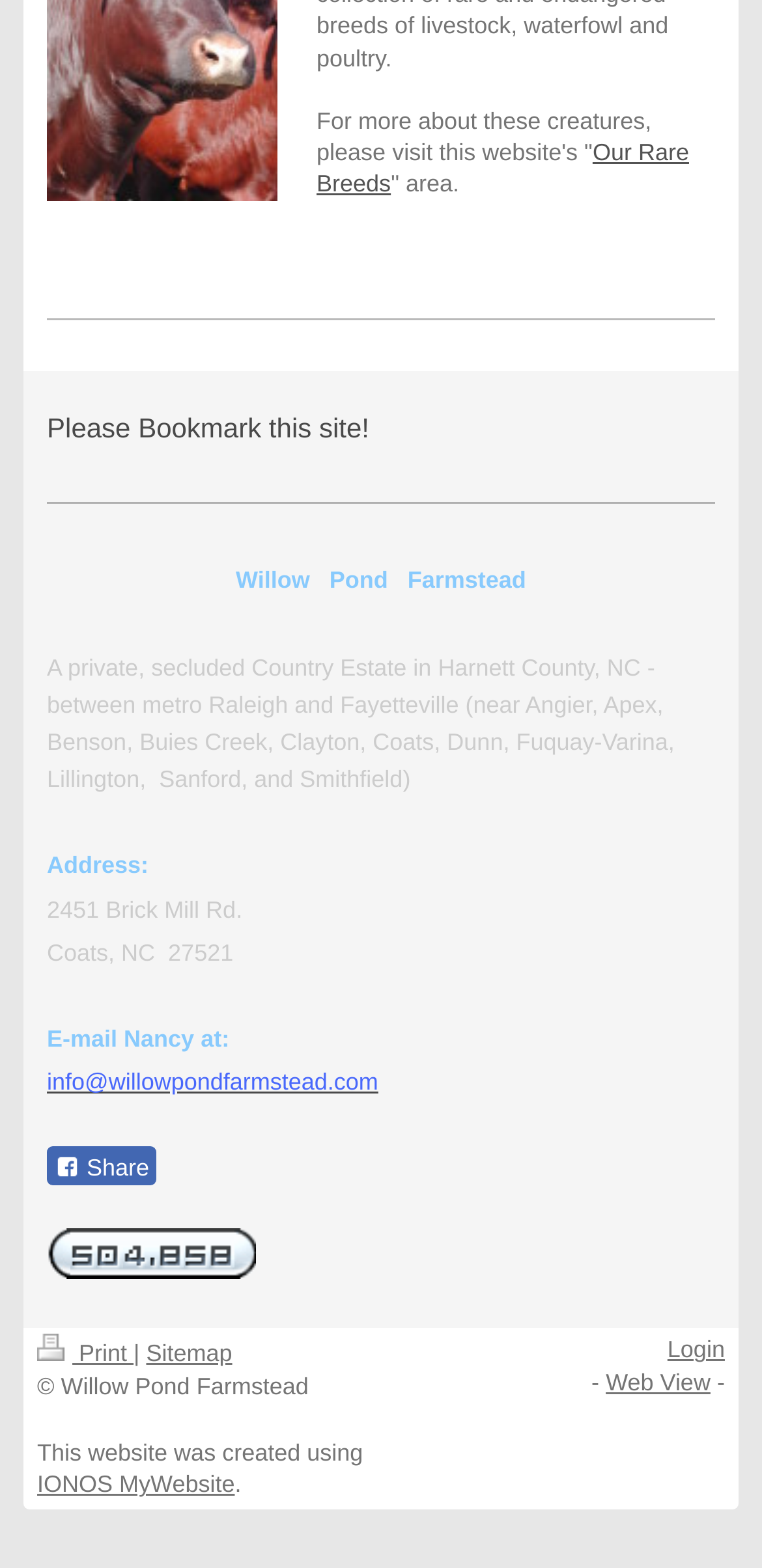Please identify the bounding box coordinates of the element's region that I should click in order to complete the following instruction: "View the Sitemap". The bounding box coordinates consist of four float numbers between 0 and 1, i.e., [left, top, right, bottom].

[0.192, 0.855, 0.305, 0.872]